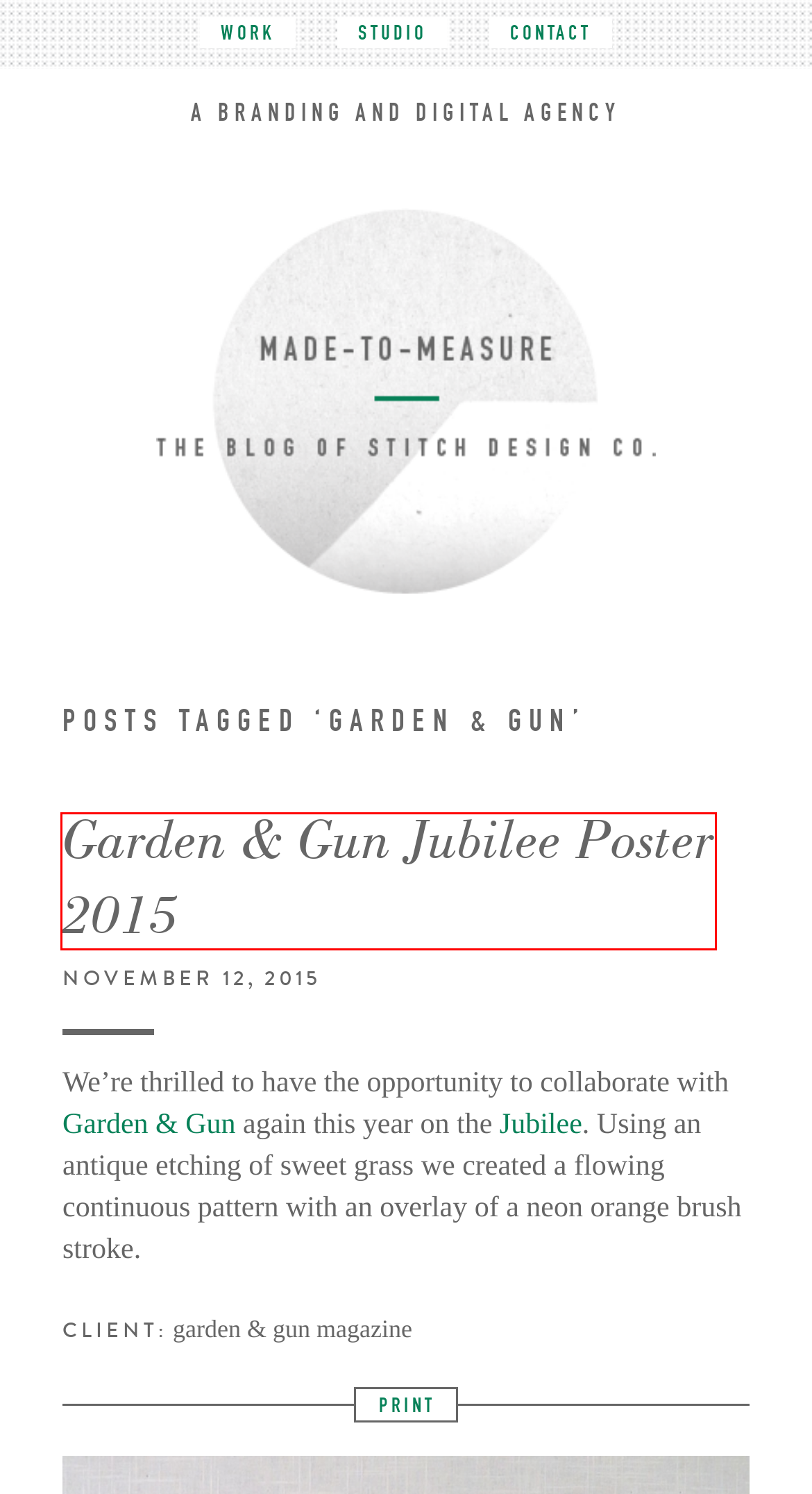Review the webpage screenshot provided, noting the red bounding box around a UI element. Choose the description that best matches the new webpage after clicking the element within the bounding box. The following are the options:
A. Contact - SDCO Partners
B. Website «  Stitch Design Co.
C. Branding «  Stitch Design Co.
D. Jubliee «  Stitch Design Co.
E. Garden & Gun Jubilee Poster 2015 «  Stitch Design Co.
F. Work - SDCO Partners
G. Blog «  Stitch Design Co.
H. Press «  Stitch Design Co.

E